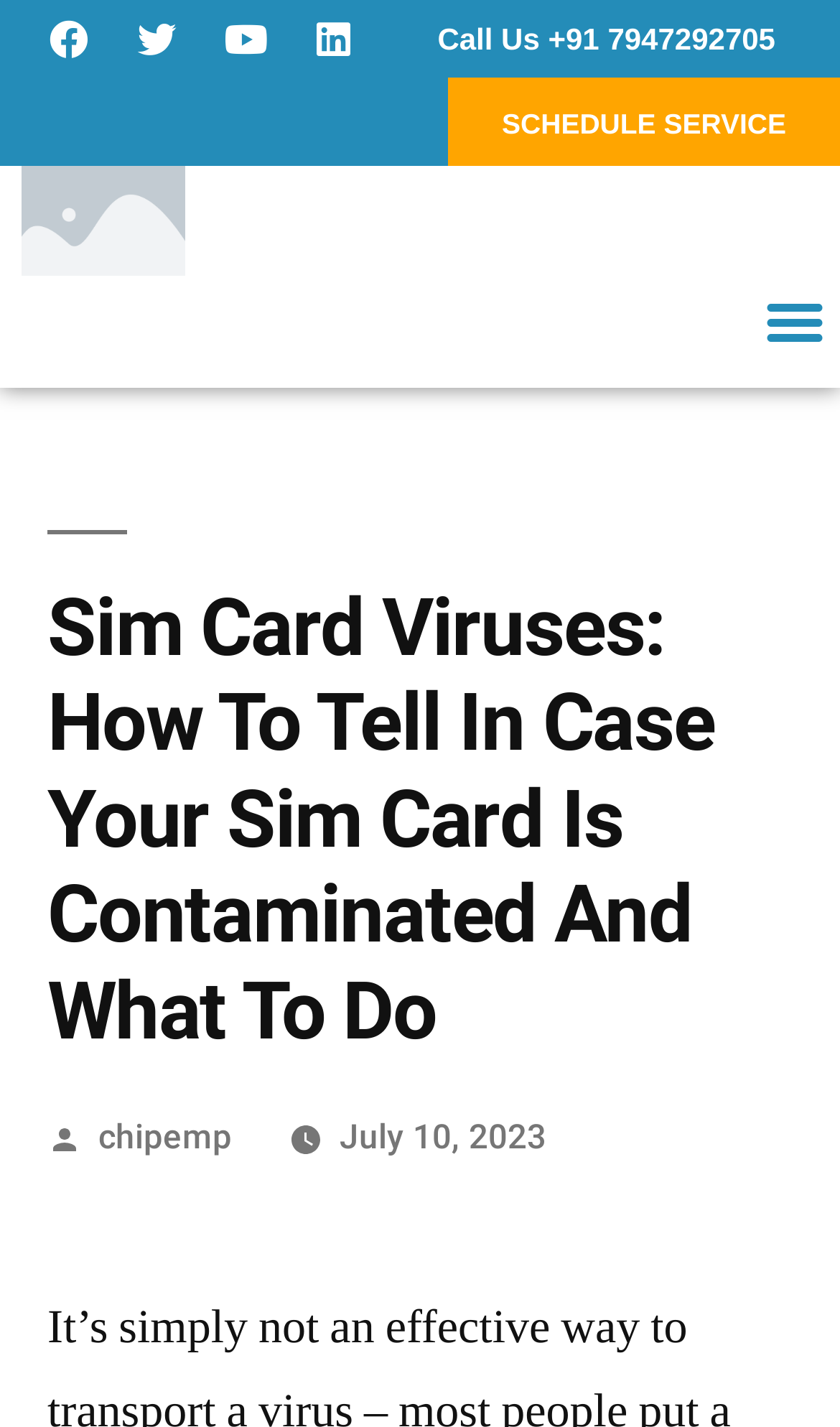How many social media links are there?
Kindly offer a comprehensive and detailed response to the question.

I counted the number of social media links at the top of the webpage, which are Facebook, Twitter, Youtube, and Linkedin, and found that there are 4 social media links.